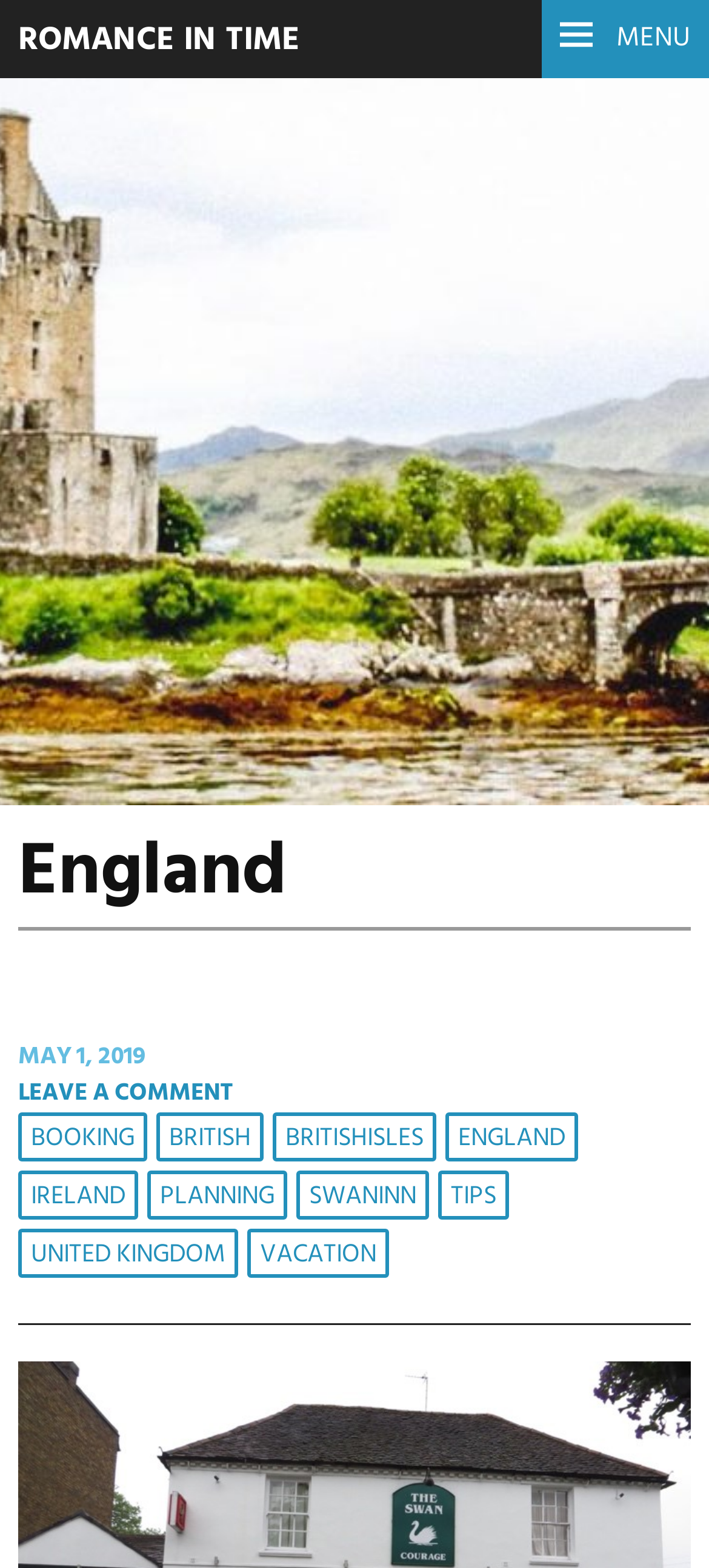From the image, can you give a detailed response to the question below:
What is the category of the link 'TIPS'?

The link 'TIPS' is categorized as travel advice because it is part of a list of links related to travel and planning, and the word 'TIPS' implies helpful advice or suggestions.